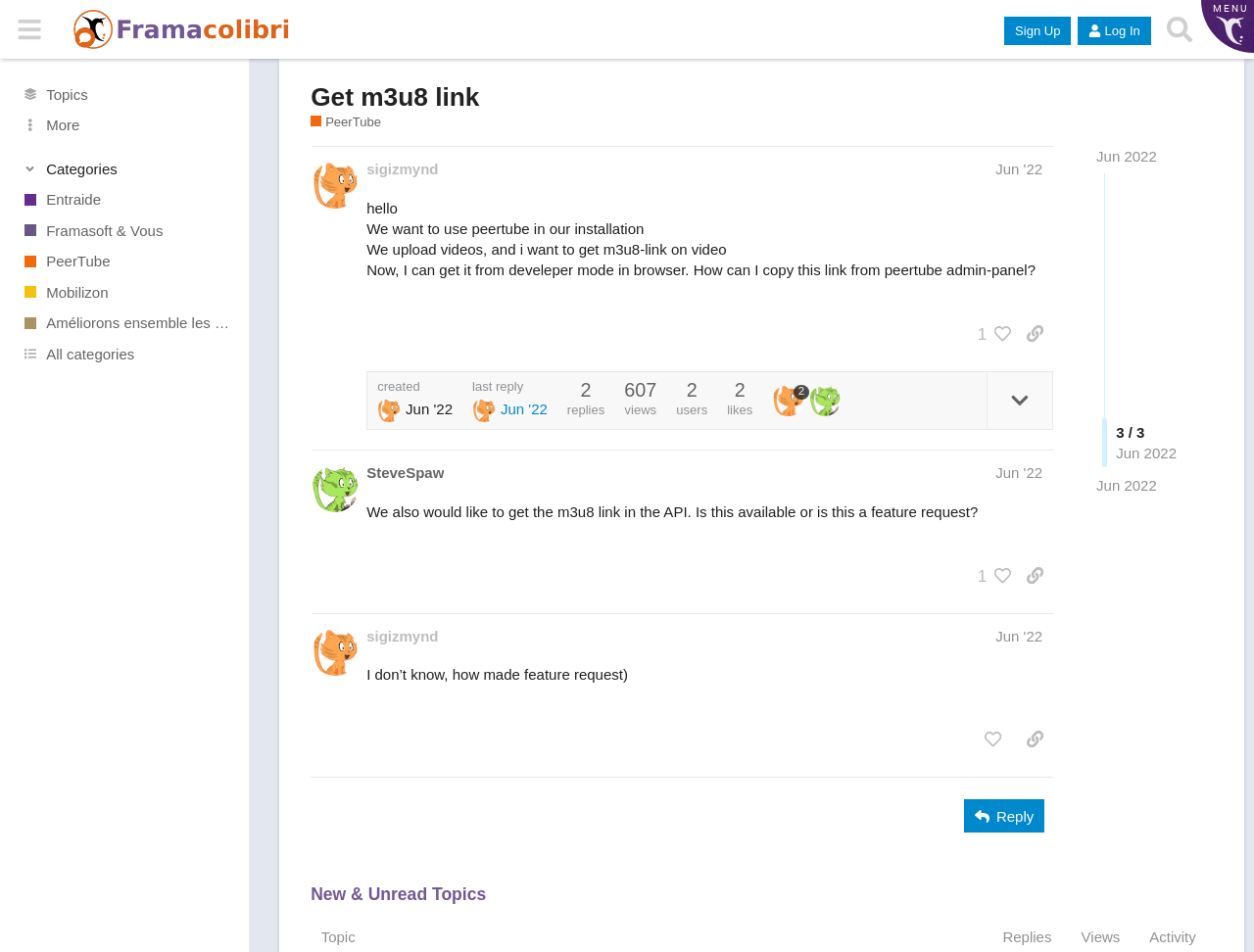What is the username of the user who made the second post?
Refer to the image and answer the question using a single word or phrase.

SteveSpaw